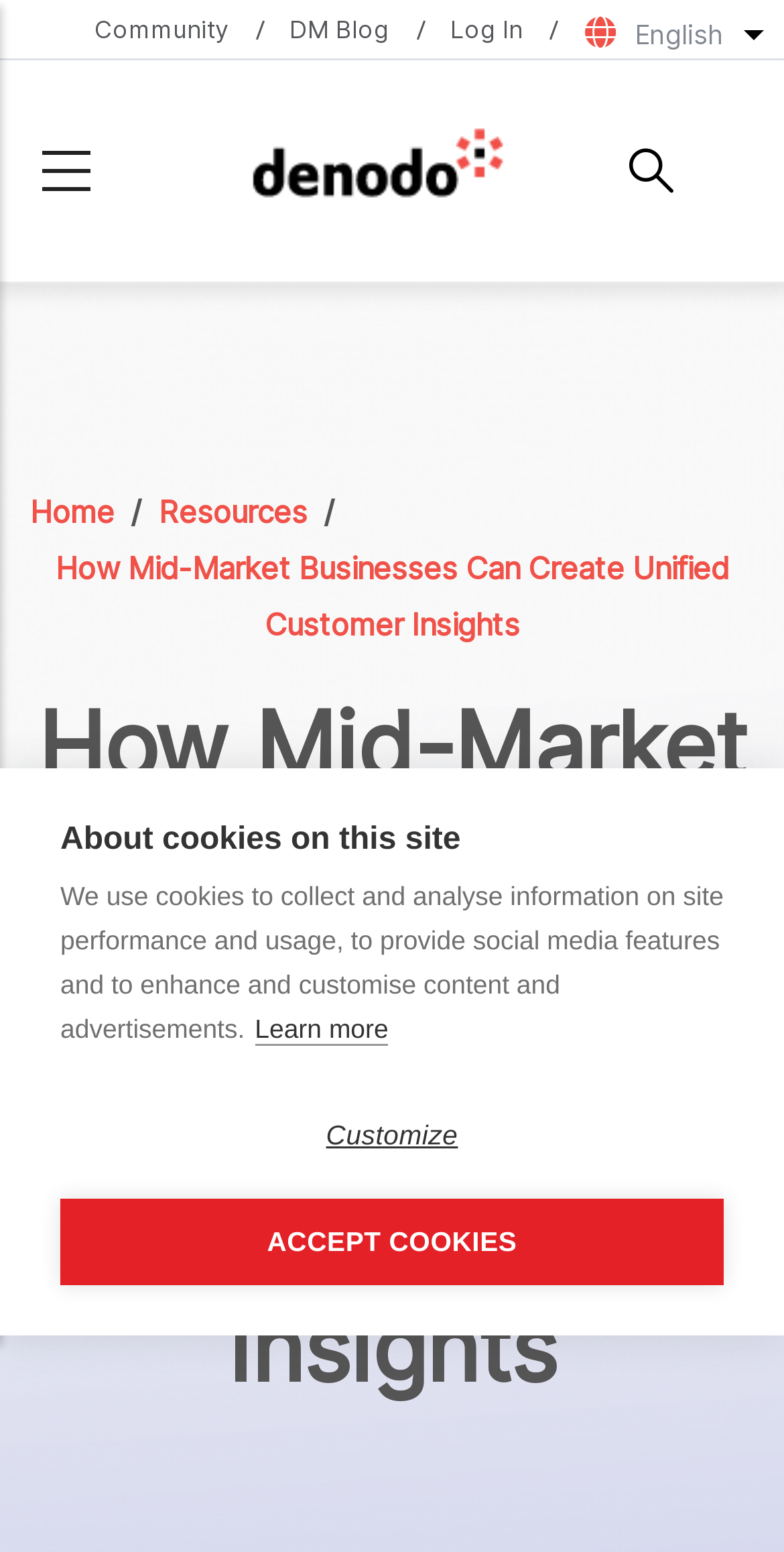Please specify the bounding box coordinates for the clickable region that will help you carry out the instruction: "Read the DM blog".

[0.369, 0.009, 0.497, 0.029]